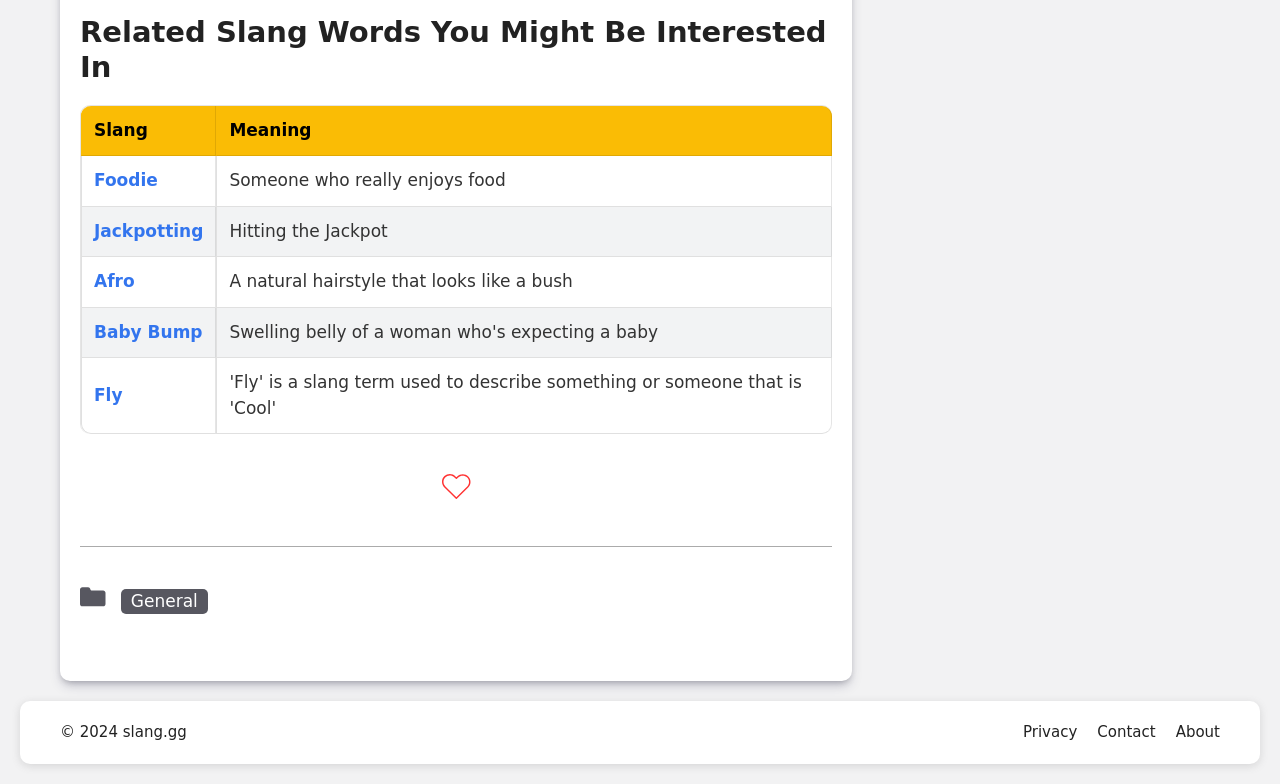Find the bounding box coordinates for the HTML element specified by: "About".

[0.918, 0.922, 0.953, 0.945]